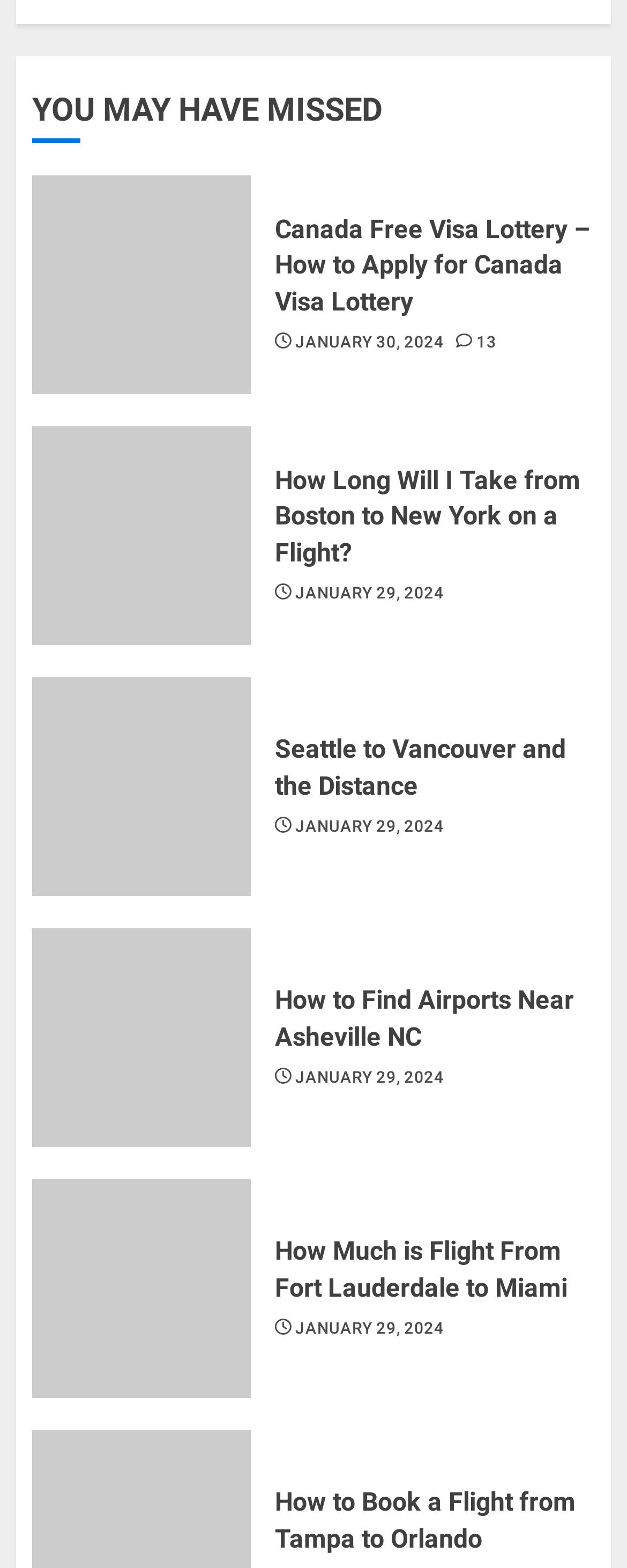Kindly respond to the following question with a single word or a brief phrase: 
How many images are on this webpage?

9